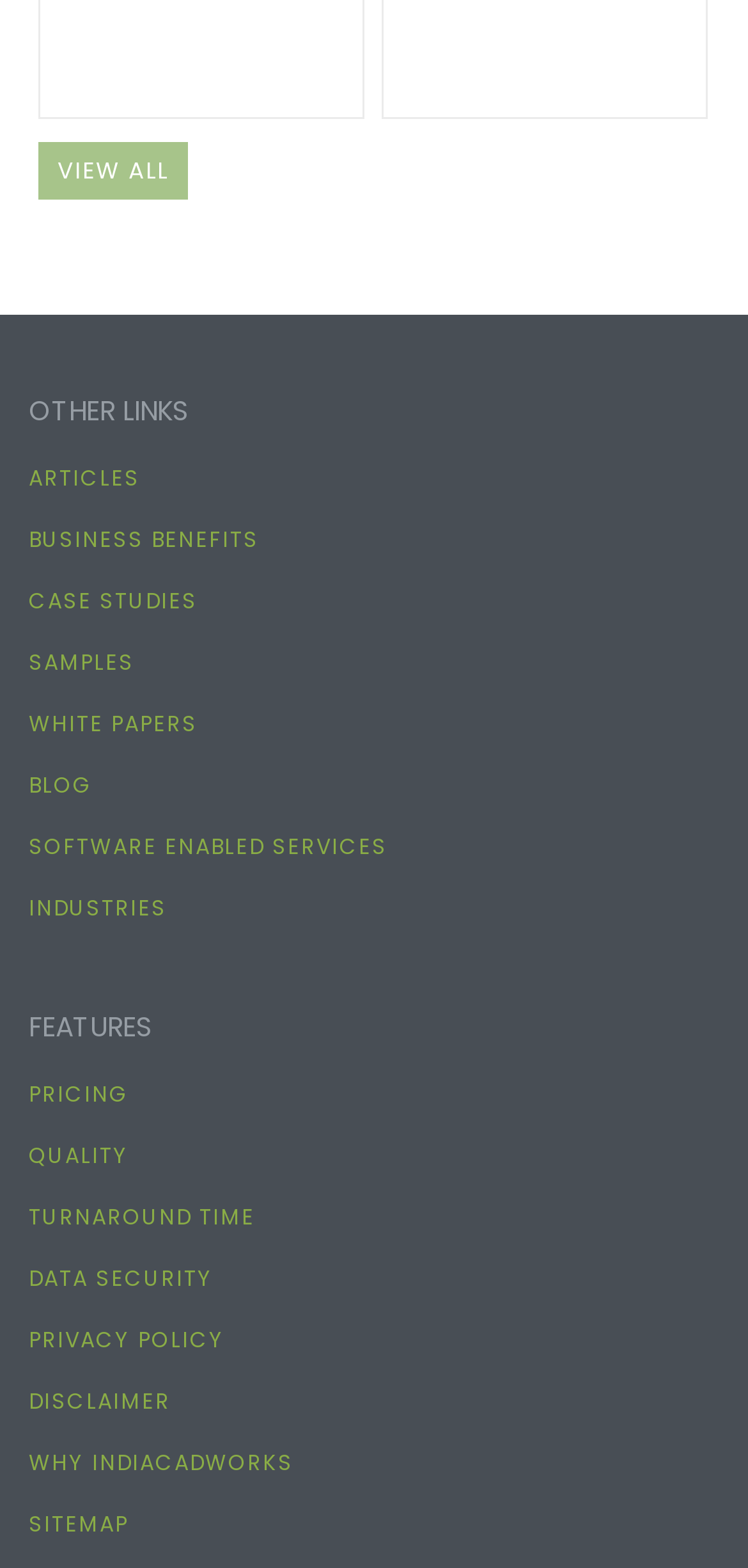Please identify the bounding box coordinates of the element that needs to be clicked to execute the following command: "visit the blog". Provide the bounding box using four float numbers between 0 and 1, formatted as [left, top, right, bottom].

[0.038, 0.49, 0.123, 0.51]